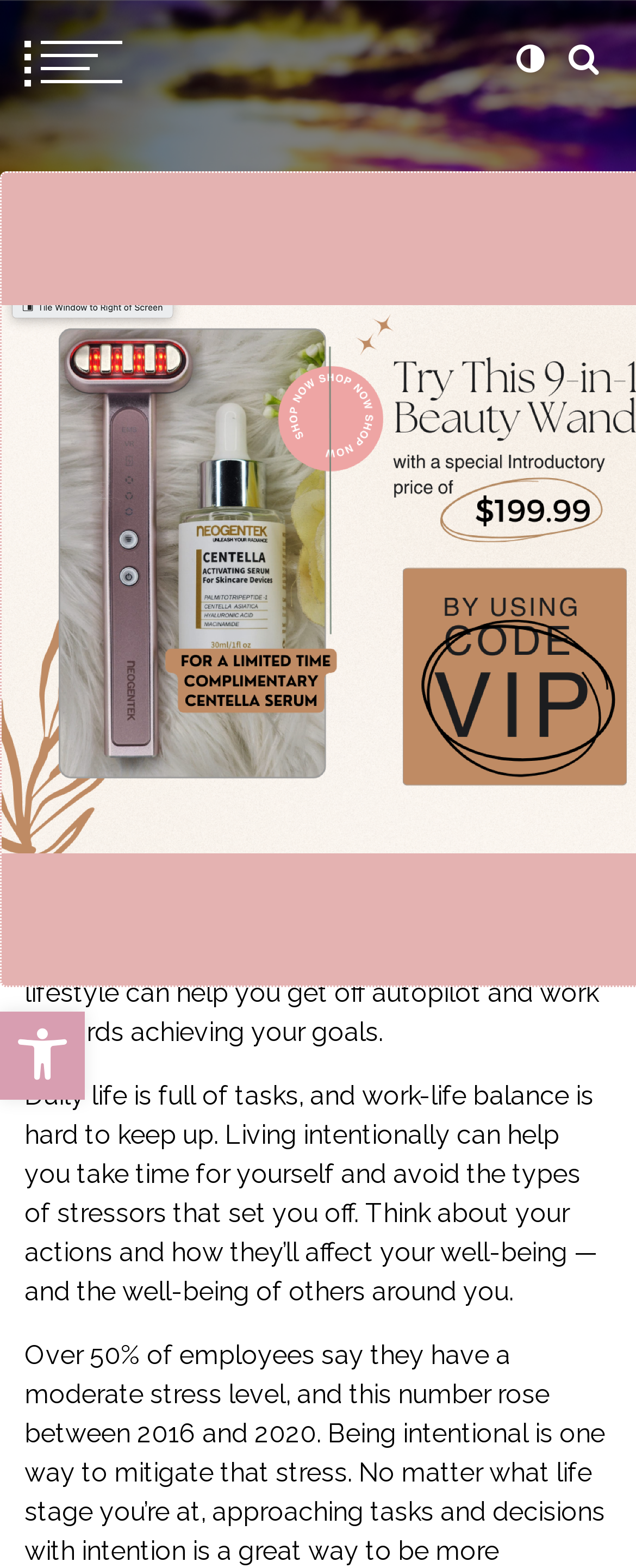What is the name of the website?
Answer the question with a single word or phrase, referring to the image.

Ask Michele Today